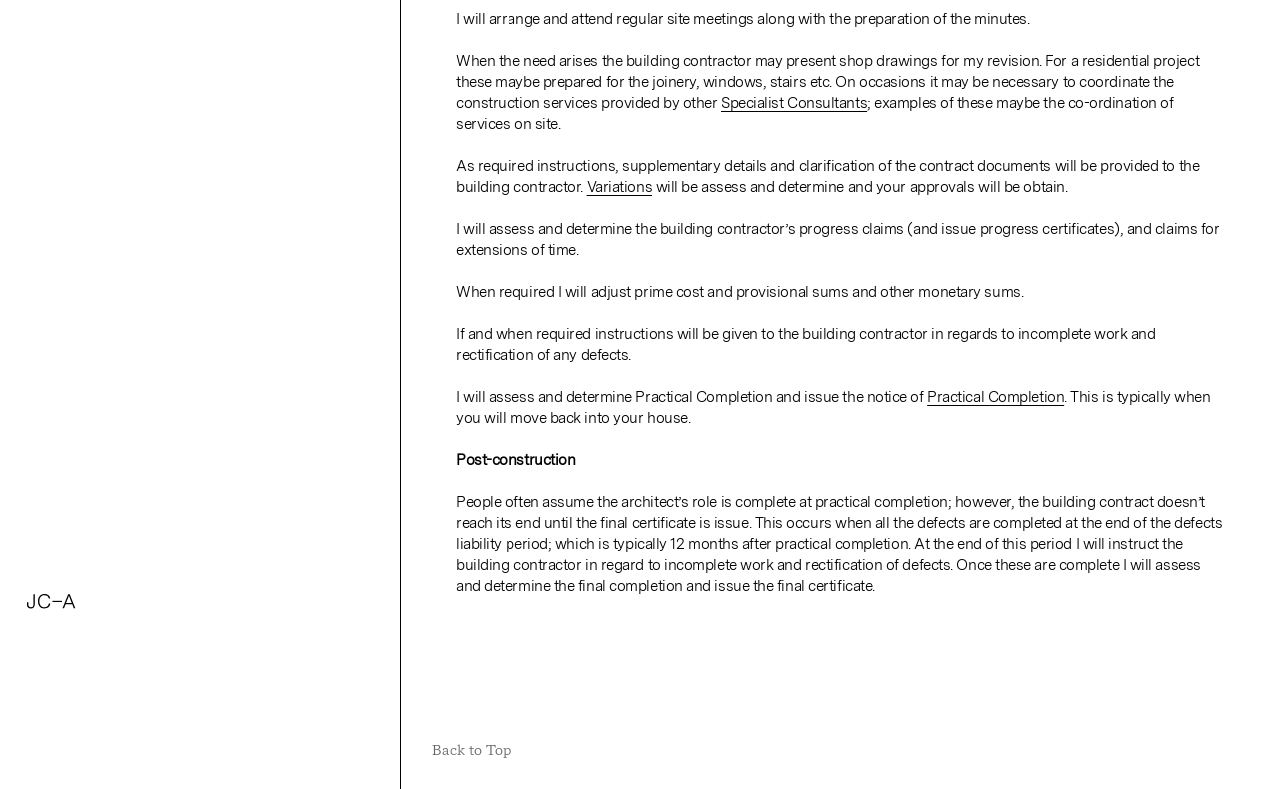Provide the bounding box coordinates of the HTML element this sentence describes: "Back to Top".

[0.338, 0.937, 0.399, 0.965]